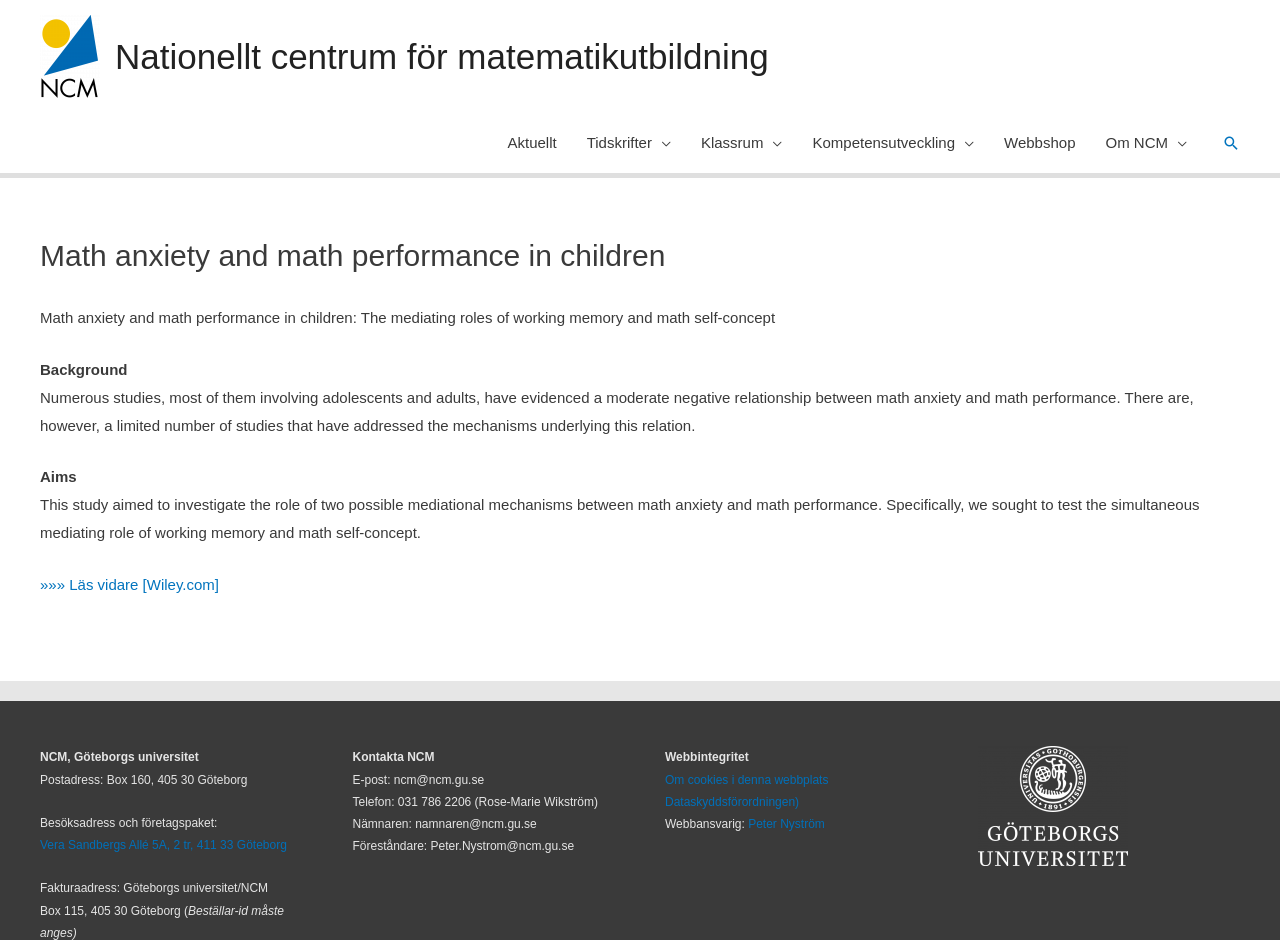Locate the bounding box coordinates of the element I should click to achieve the following instruction: "Contact NCM".

[0.275, 0.798, 0.339, 0.813]